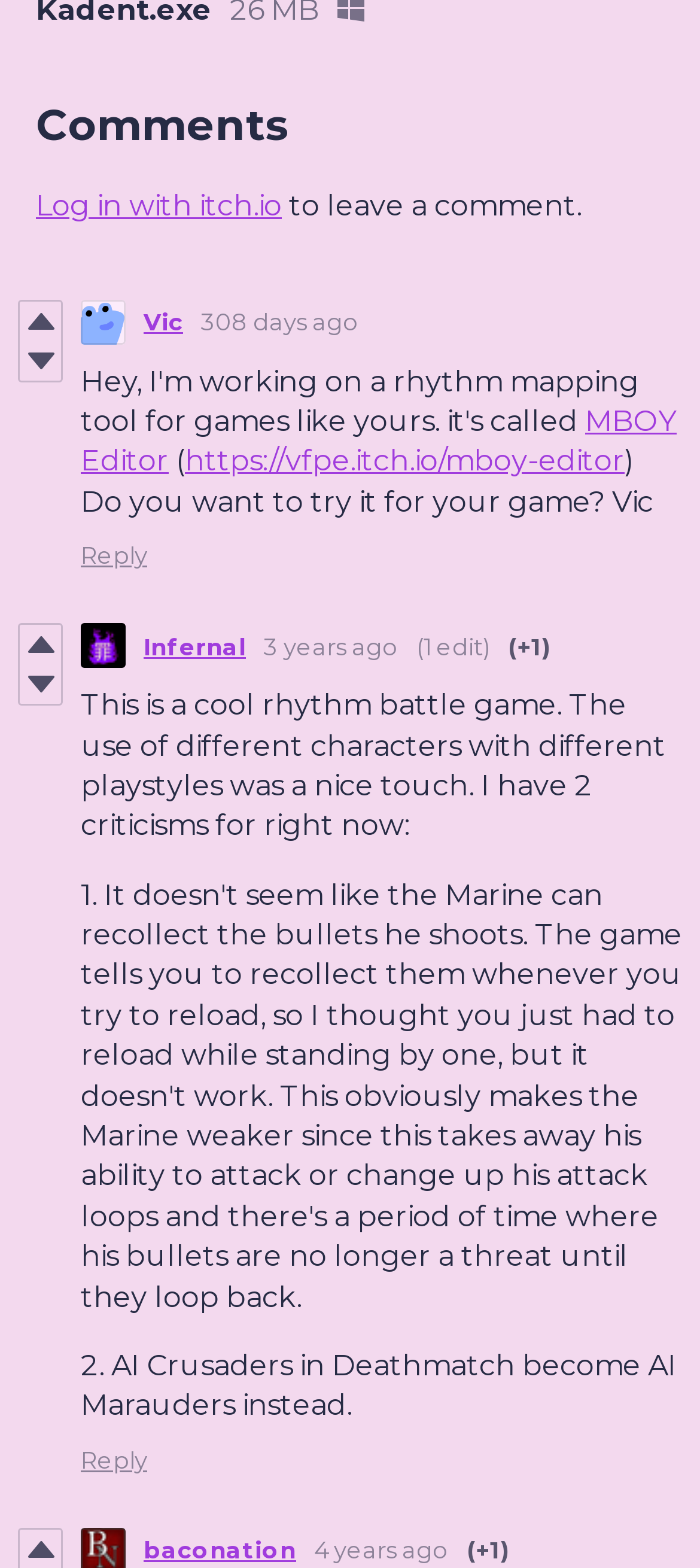Determine the coordinates of the bounding box for the clickable area needed to execute this instruction: "Visit MBOY Editor's page".

[0.264, 0.283, 0.892, 0.305]